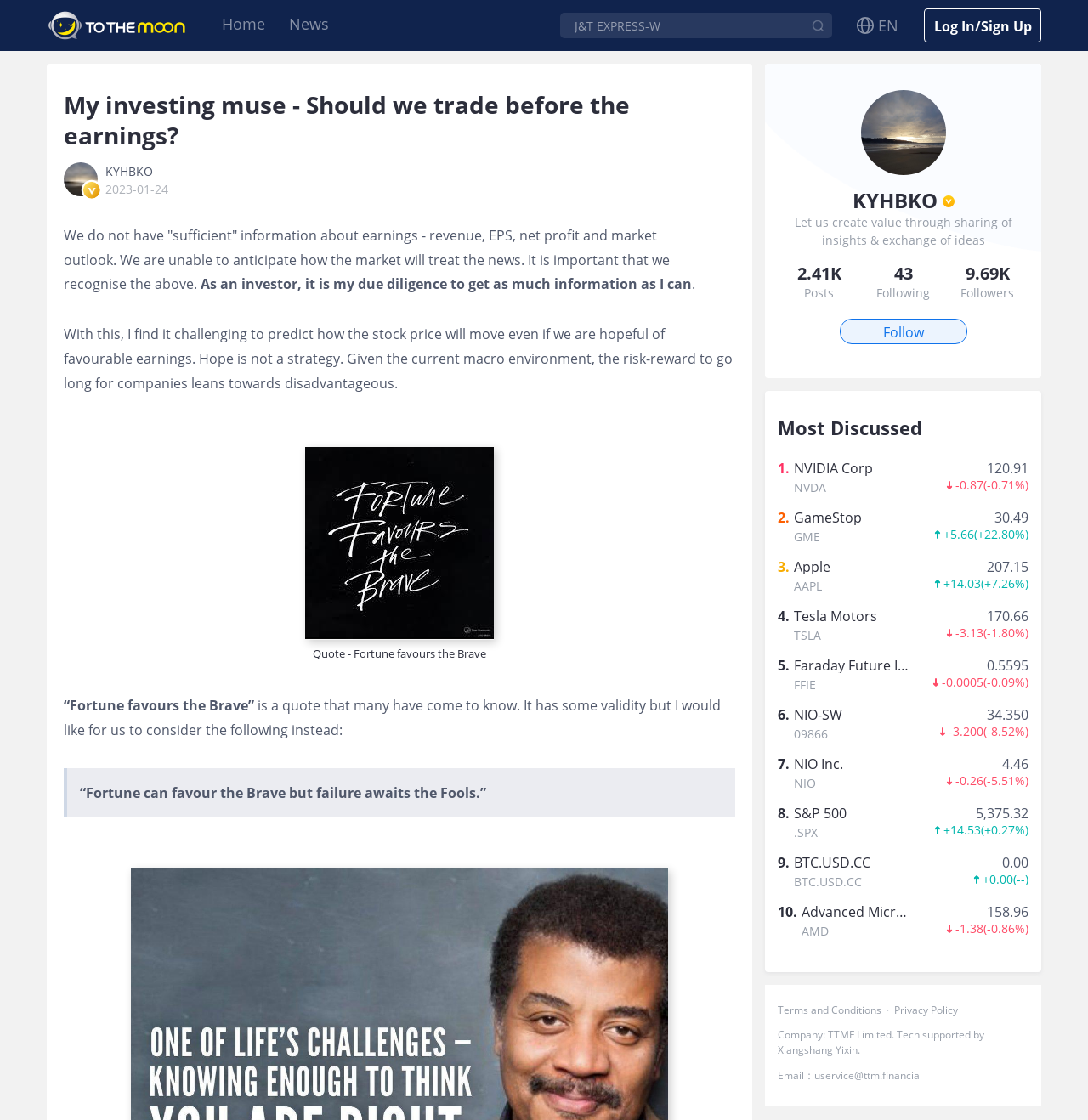Using the provided description: "BTC.USD.CCBTC.USD.CC0.00iPhone 8+0.00(--)", find the bounding box coordinates of the corresponding UI element. The output should be four float numbers between 0 and 1, in the format [left, top, right, bottom].

[0.73, 0.764, 0.945, 0.795]